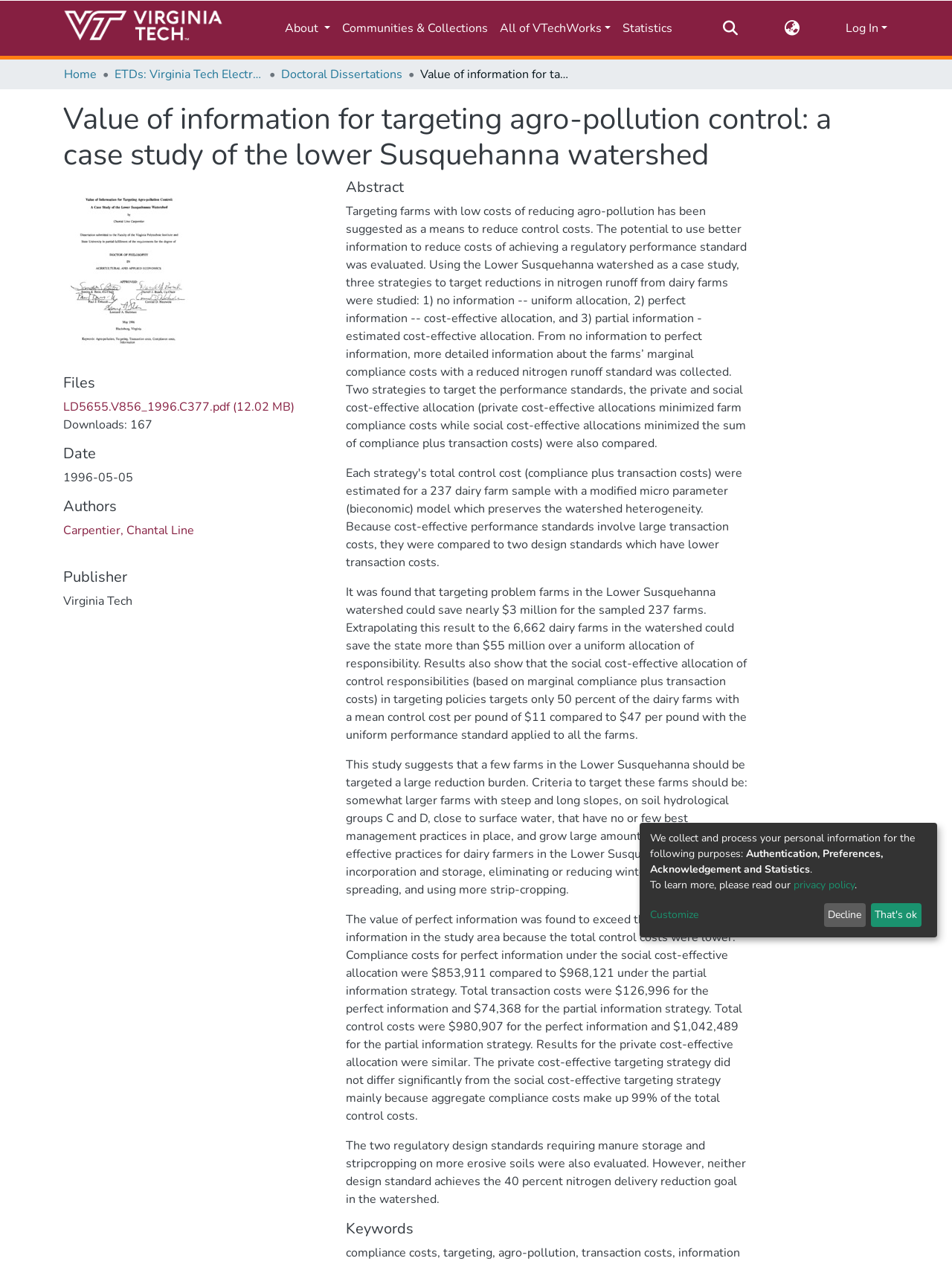What is the file size of the PDF file?
Please respond to the question with as much detail as possible.

I found the answer by looking at the link with the text 'LD5655.V856_1996.C377.pdf' and noticing that it has a description '(12.02 MB)' next to it, indicating the file size.